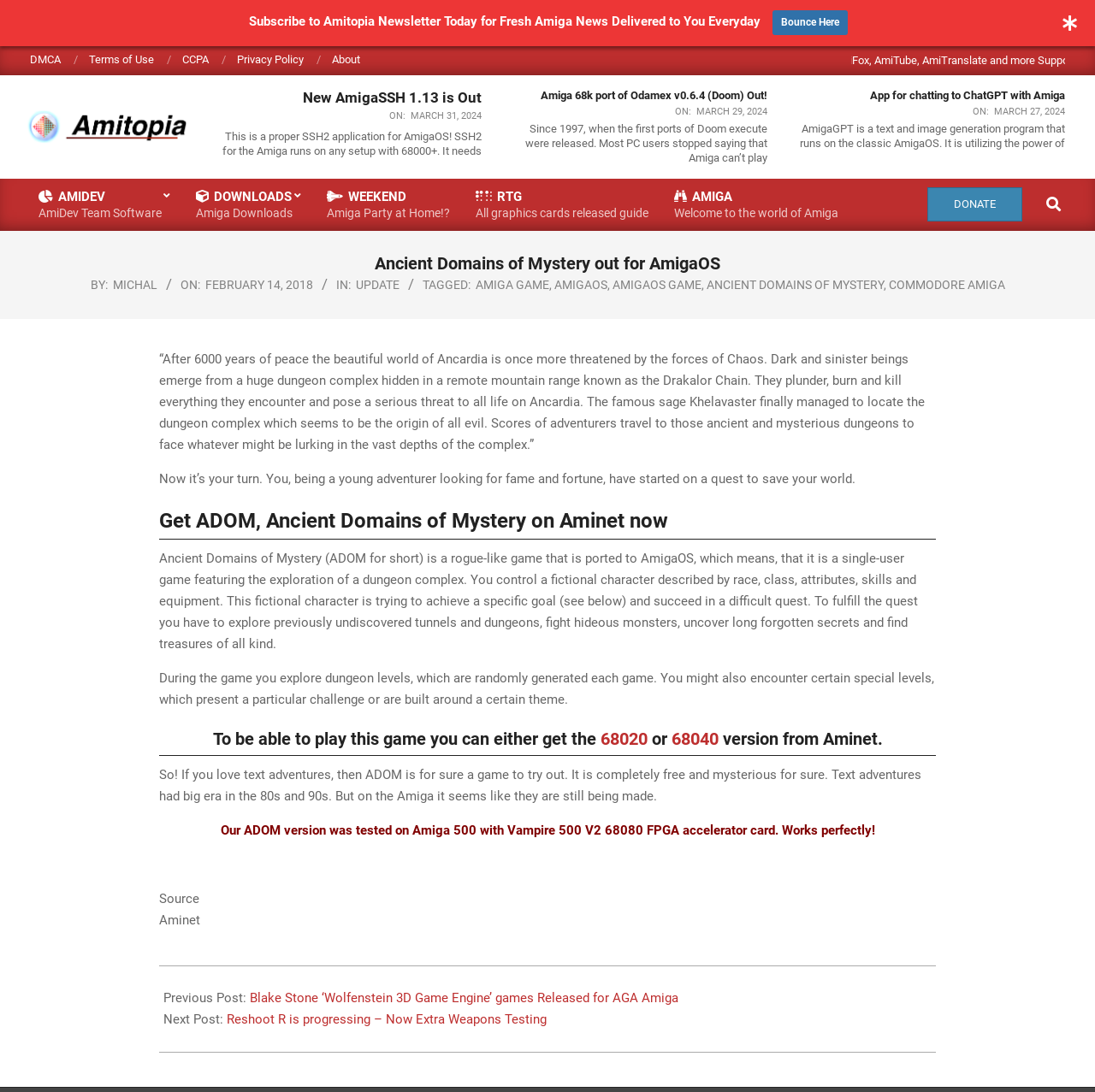Given the description AmiDevAmiDev Team Software, predict the bounding box coordinates of the UI element. Ensure the coordinates are in the format (top-left x, top-left y, bottom-right x, bottom-right y) and all values are between 0 and 1.

[0.023, 0.163, 0.167, 0.211]